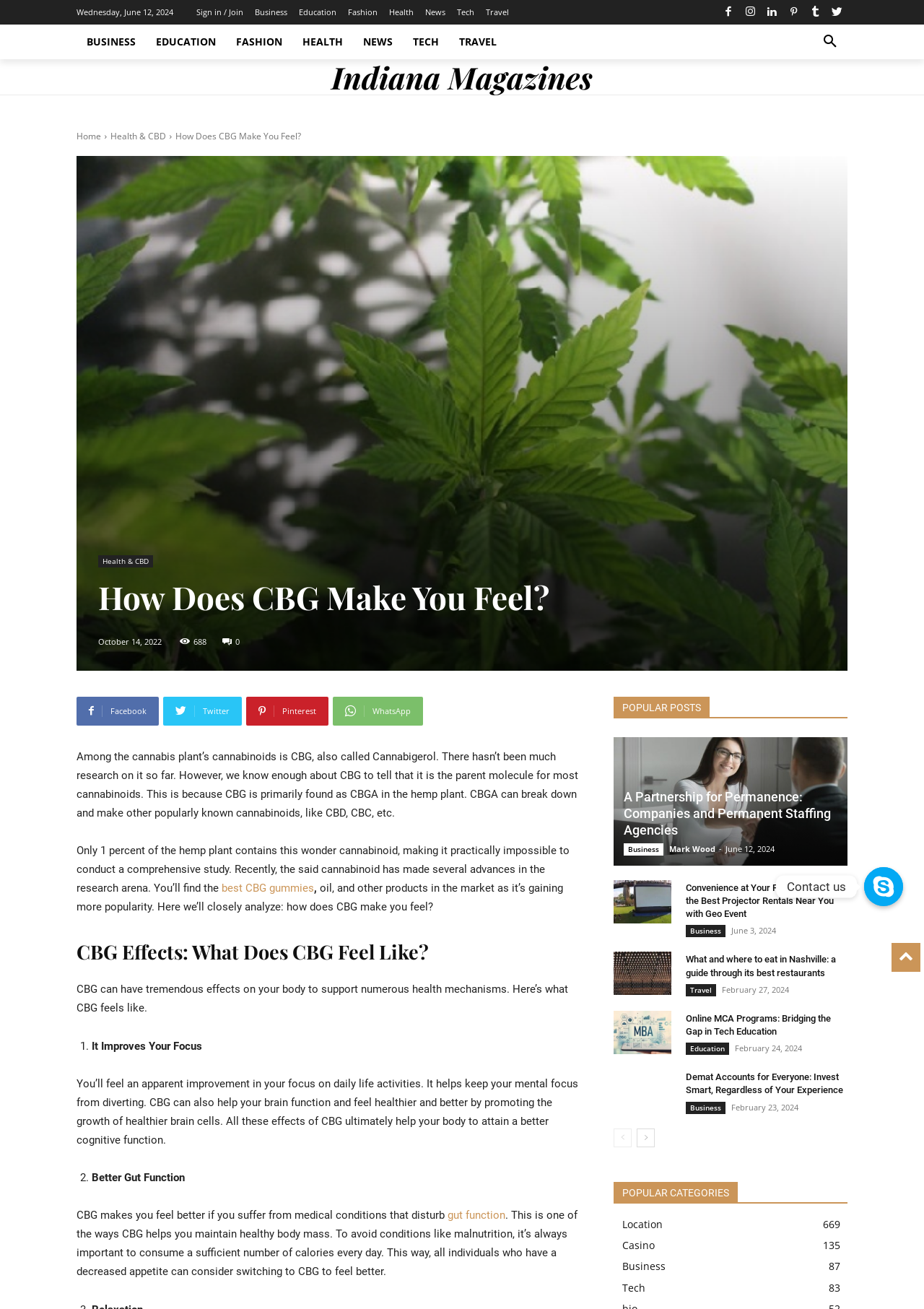What is CBG?
Please craft a detailed and exhaustive response to the question.

CBG stands for Cannabigerol, which is a cannabinoid found in the cannabis plant. This information is mentioned in the first paragraph of the article.